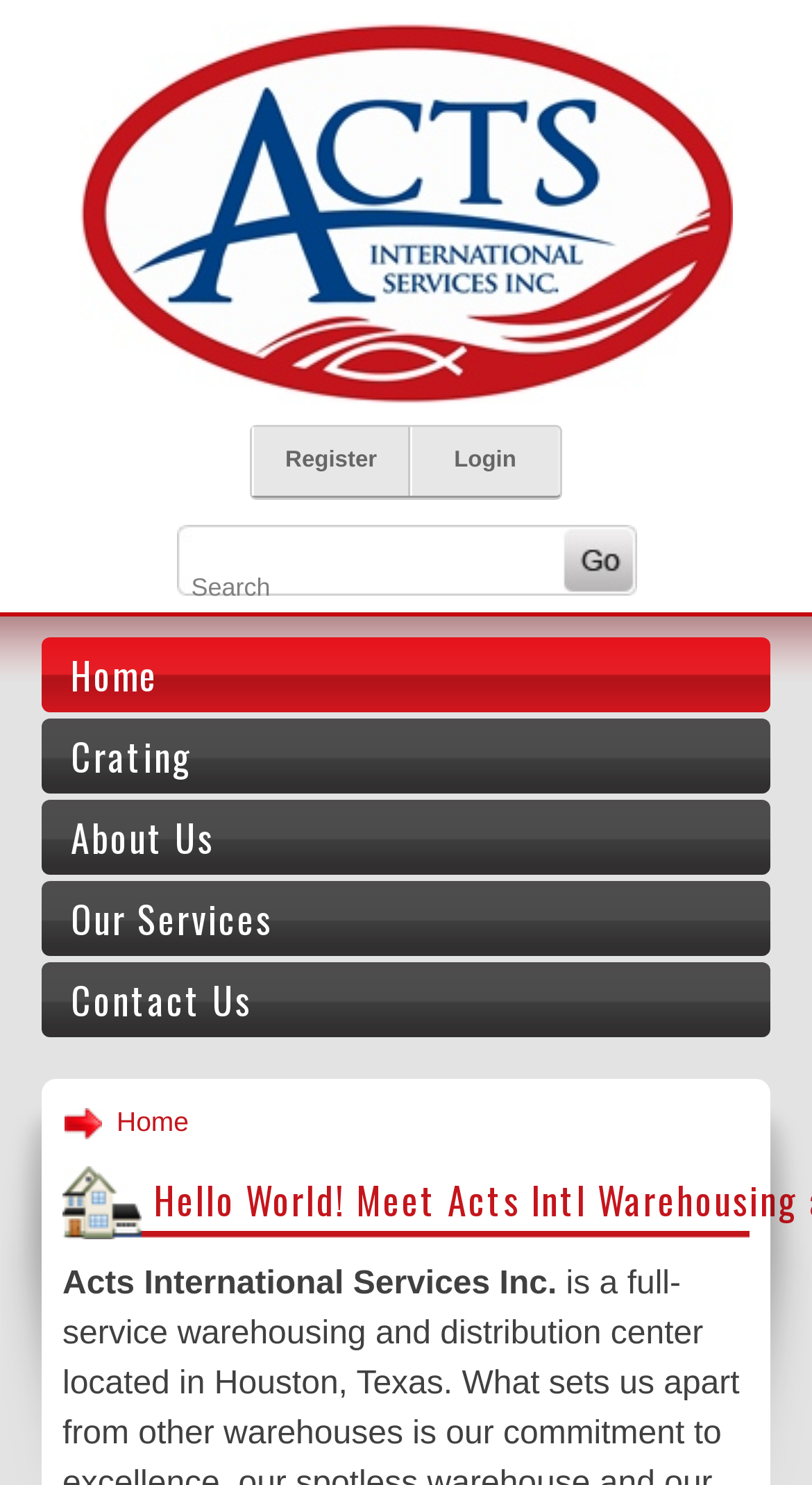Provide a short answer to the following question with just one word or phrase: Is the search function required?

No